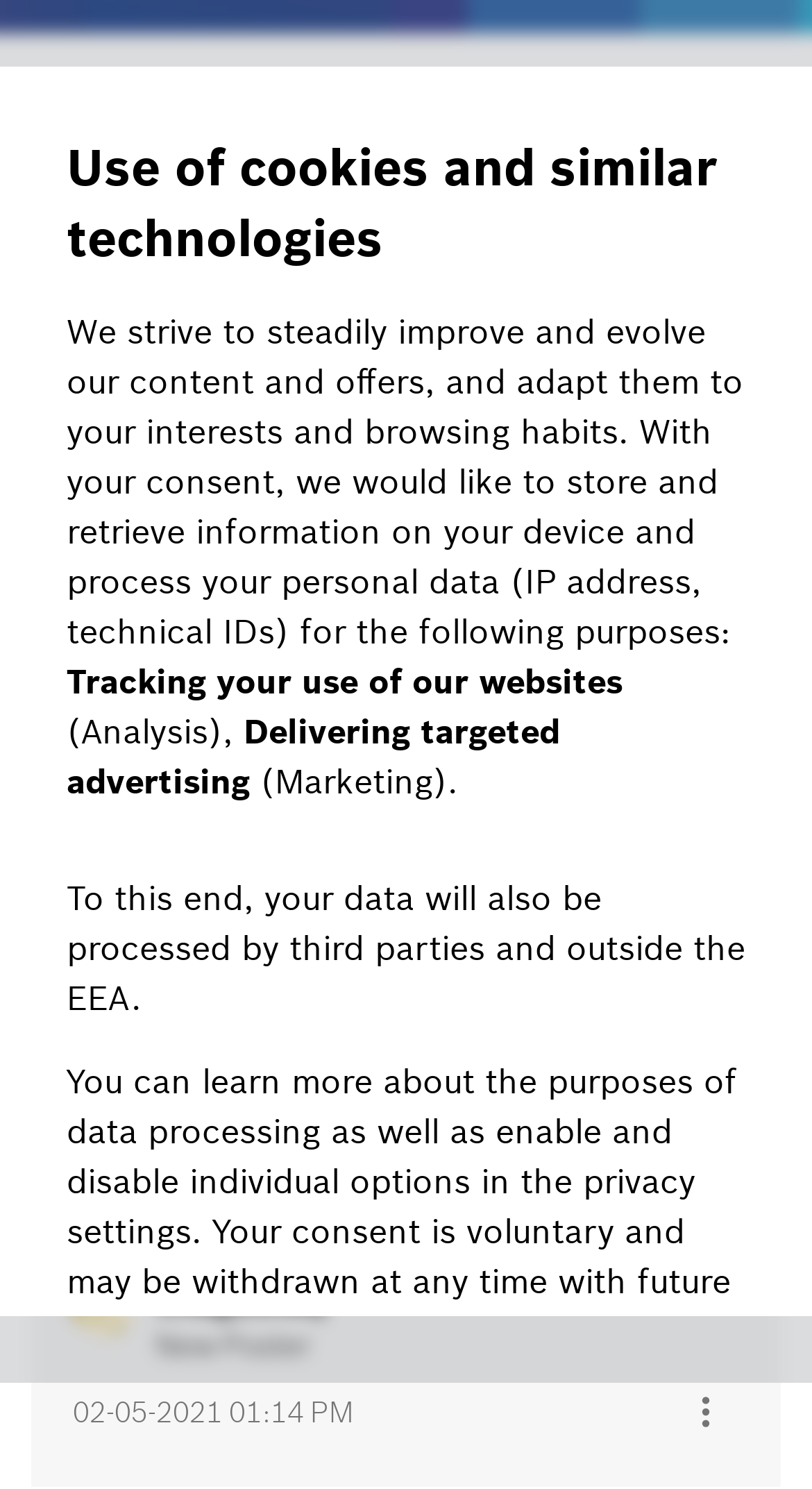What is the username of the user who posted the message?
From the details in the image, provide a complete and detailed answer to the question.

I found the answer by looking at the image element with the text 'CraigEmteq' which is located near the user's profile link.